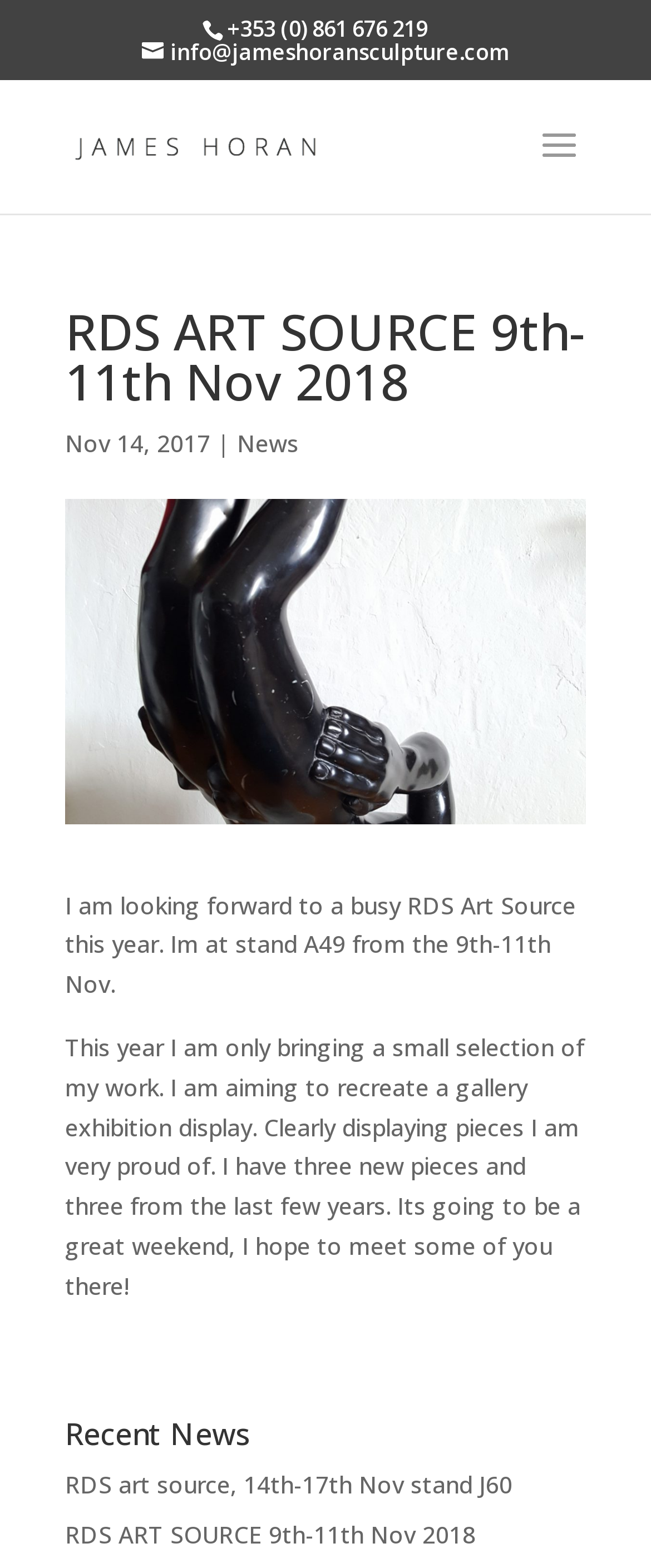Summarize the webpage with a detailed and informative caption.

The webpage appears to be a personal website or blog of James Horan Sculptures, showcasing the artist's work and upcoming events. At the top, there is a phone number (+353 (0) 861 676 219) and an email address (info@jameshoransculpture.com) for contact purposes. 

Below the contact information, there is a prominent link to "James Horan Sculptures" accompanied by an image, likely the logo of the artist's brand. 

The main content of the webpage is an article section that takes up most of the page. It starts with a heading "RDS ART SOURCE 9th-11th Nov 2018" followed by a date "Nov 14, 2017" and a link to "News". 

The main text of the article is a personal message from the artist, expressing excitement for the upcoming RDS Art Source event, where they will be showcasing their work at stand A49 from the 9th-11th of November. The artist mentions that they will be bringing a small selection of their work, including three new pieces and three from previous years, aiming to recreate a gallery exhibition display.

Further down, there is a heading "Recent News" followed by two links to previous events, "RDS art source, 14th-17th Nov stand J60" and "RDS ART SOURCE 9th-11th Nov 2018".